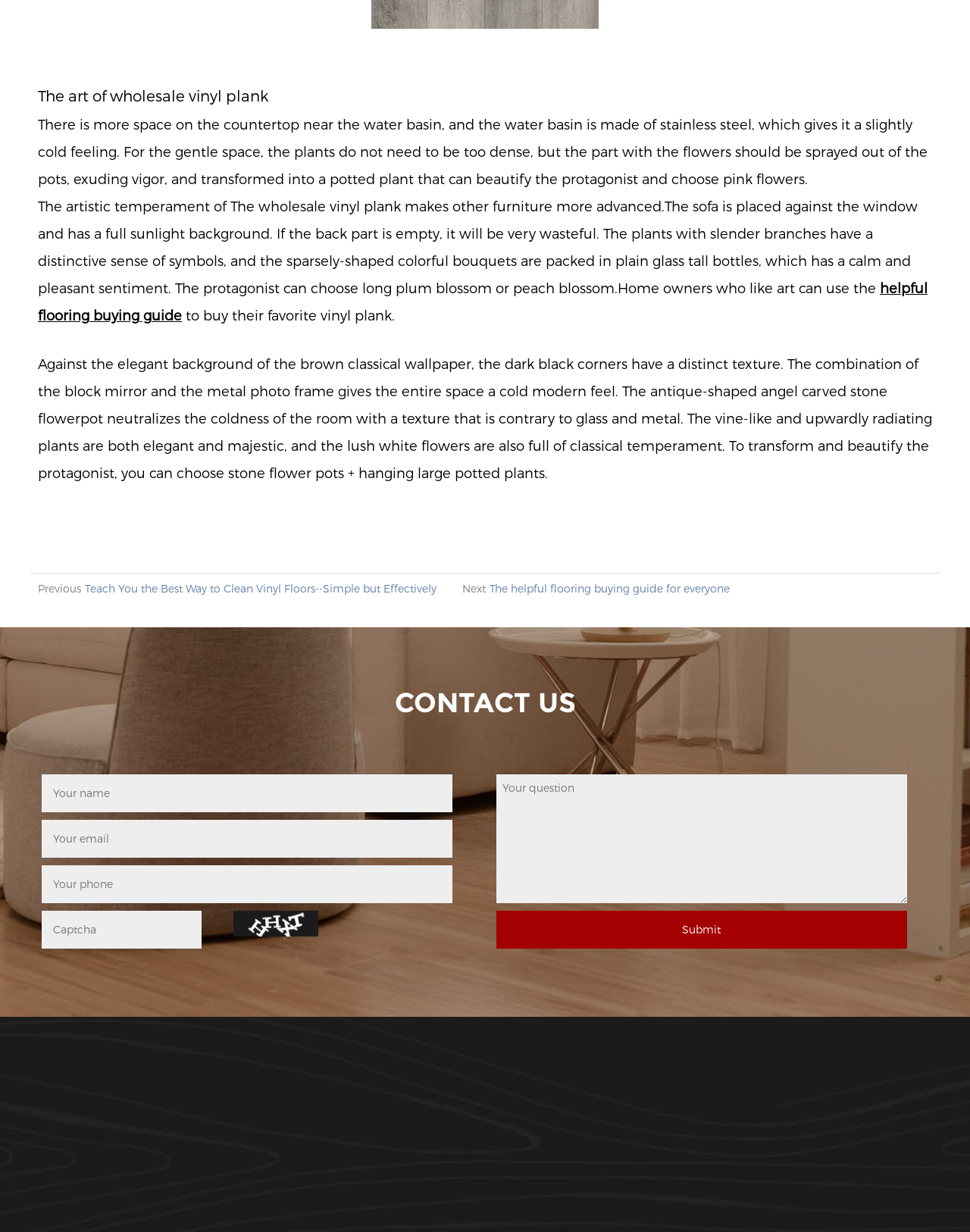Please determine the bounding box coordinates of the section I need to click to accomplish this instruction: "Click the 'The helpful flooring buying guide for everyone' link".

[0.505, 0.473, 0.752, 0.483]